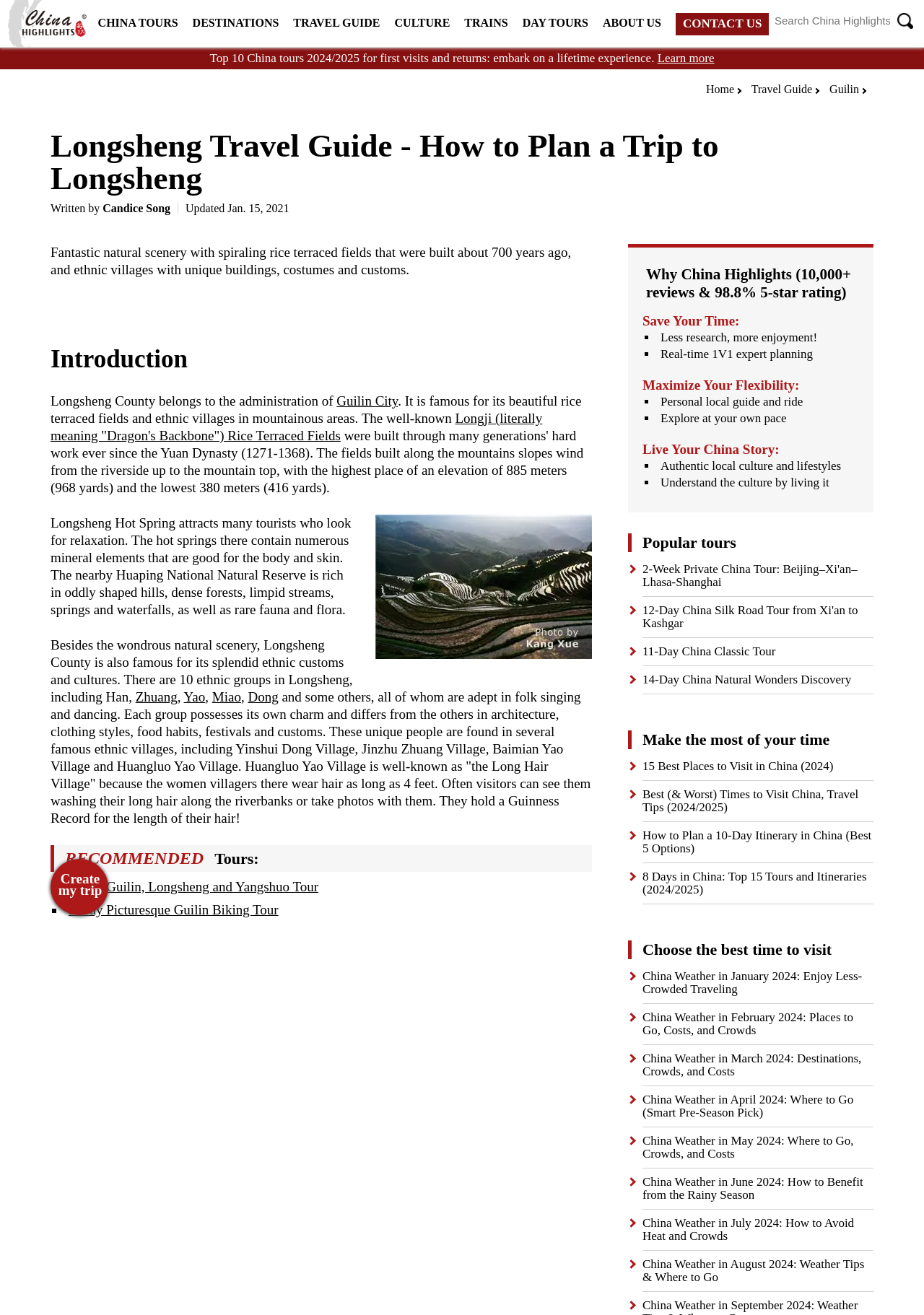Give a detailed account of the webpage's layout and content.

This webpage is a travel guide for Longsheng, a county in Guilin City, China. At the top of the page, there is a logo of China Highlights, a travel company, and a navigation menu with links to various sections of the website, including China tours, destinations, travel guides, culture, trains, day tours, and about us.

Below the navigation menu, there is a search bar where users can search for China-related travel information. Next to the search bar, there is a "Submit" button.

The main content of the page is divided into several sections. The first section introduces Longsheng, highlighting its famous terraced fields and ethnic villages. There is a heading "Longsheng Travel Guide - How to Plan a Trip to Longsheng" followed by a brief overview of the county's natural scenery and ethnic cultures.

The next section provides more detailed information about Longsheng, including its history, geography, and attractions. There is a subheading "Introduction" followed by several paragraphs of text describing the county's natural beauty, including its rice terraced fields and hot springs. There is also a mention of the nearby Huaping National Natural Reserve.

The page also features several images, including a photo of the Longji Rice Terraced Fields. Additionally, there are links to recommended tours, including a 4-Day Guilin, Longsheng, and Yangshuo Tour and a 5-Day Picturesque Guilin Biking Tour.

Further down the page, there is a section highlighting the benefits of using China Highlights for travel planning, including saving time, maximizing flexibility, and experiencing authentic local culture. This section features several bullet points and icons.

The page also includes a section on popular tours, with links to various China tour itineraries, such as a 2-Week Private China Tour and a 12-Day China Silk Road Tour. There is also a section on travel tips, with links to articles on the best times to visit China, how to plan a 10-day itinerary, and China weather information for different months.

Overall, the webpage provides a wealth of information for travelers planning a trip to Longsheng, including an overview of the county's attractions, recommended tours, and travel tips.